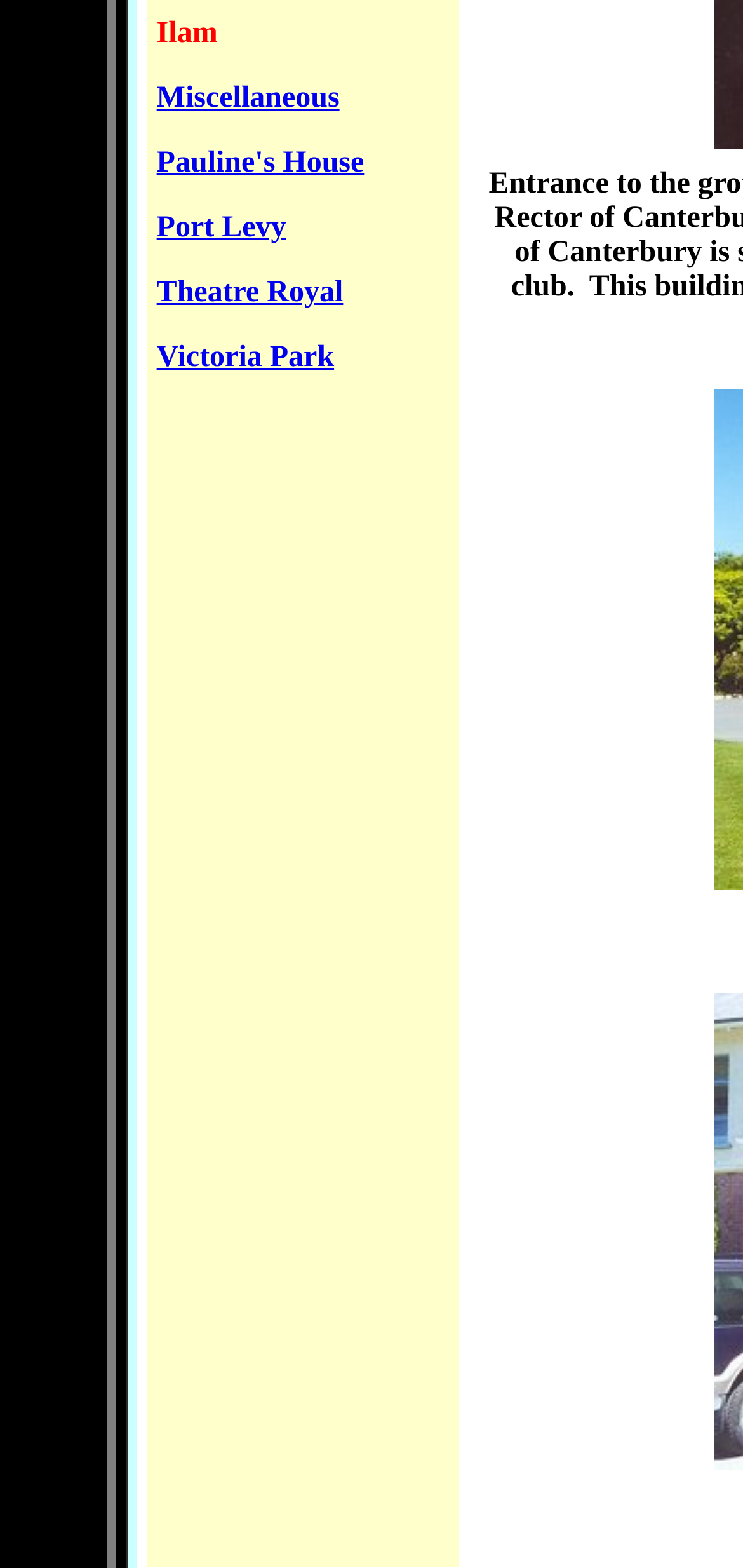Find the bounding box coordinates for the HTML element described as: "Miscellaneous". The coordinates should consist of four float values between 0 and 1, i.e., [left, top, right, bottom].

[0.211, 0.053, 0.457, 0.073]